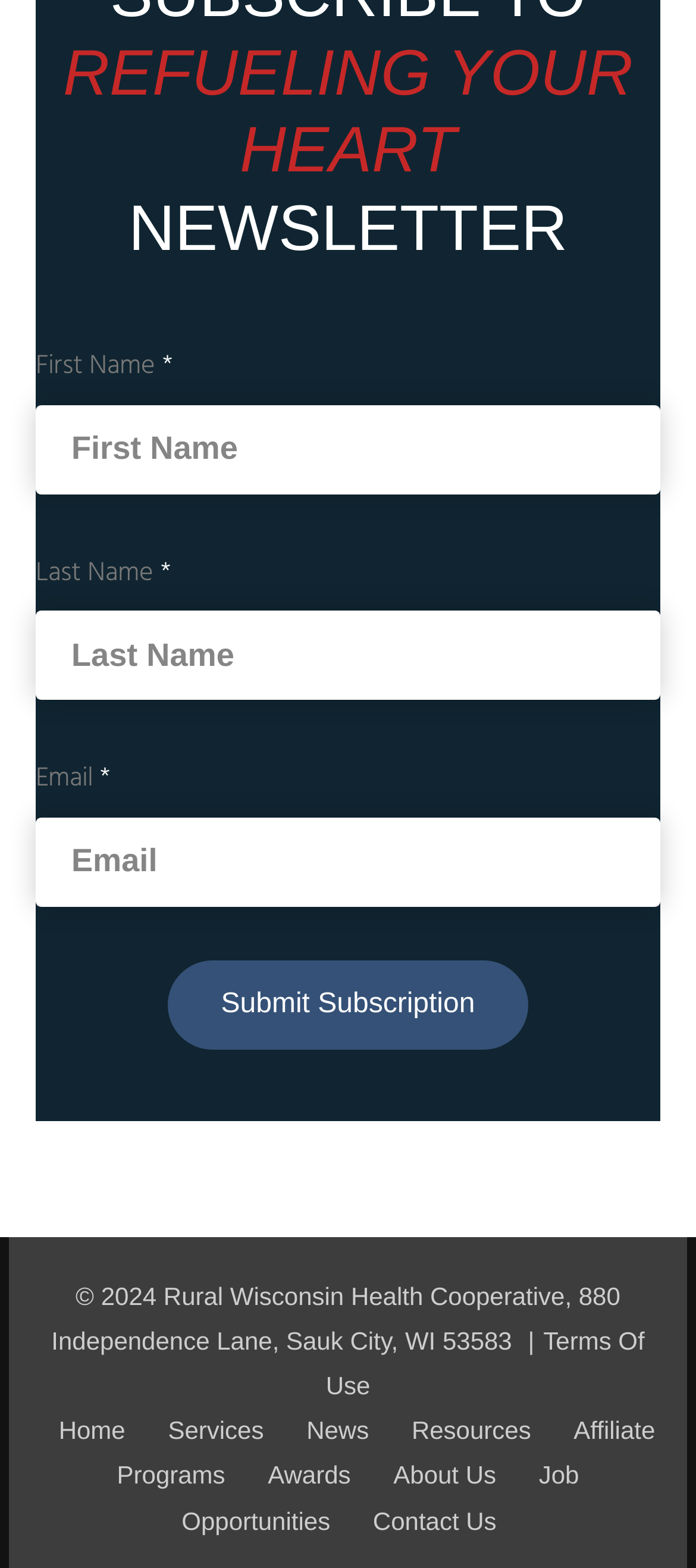Can you specify the bounding box coordinates of the area that needs to be clicked to fulfill the following instruction: "Go to terms of use"?

[0.468, 0.846, 0.926, 0.893]